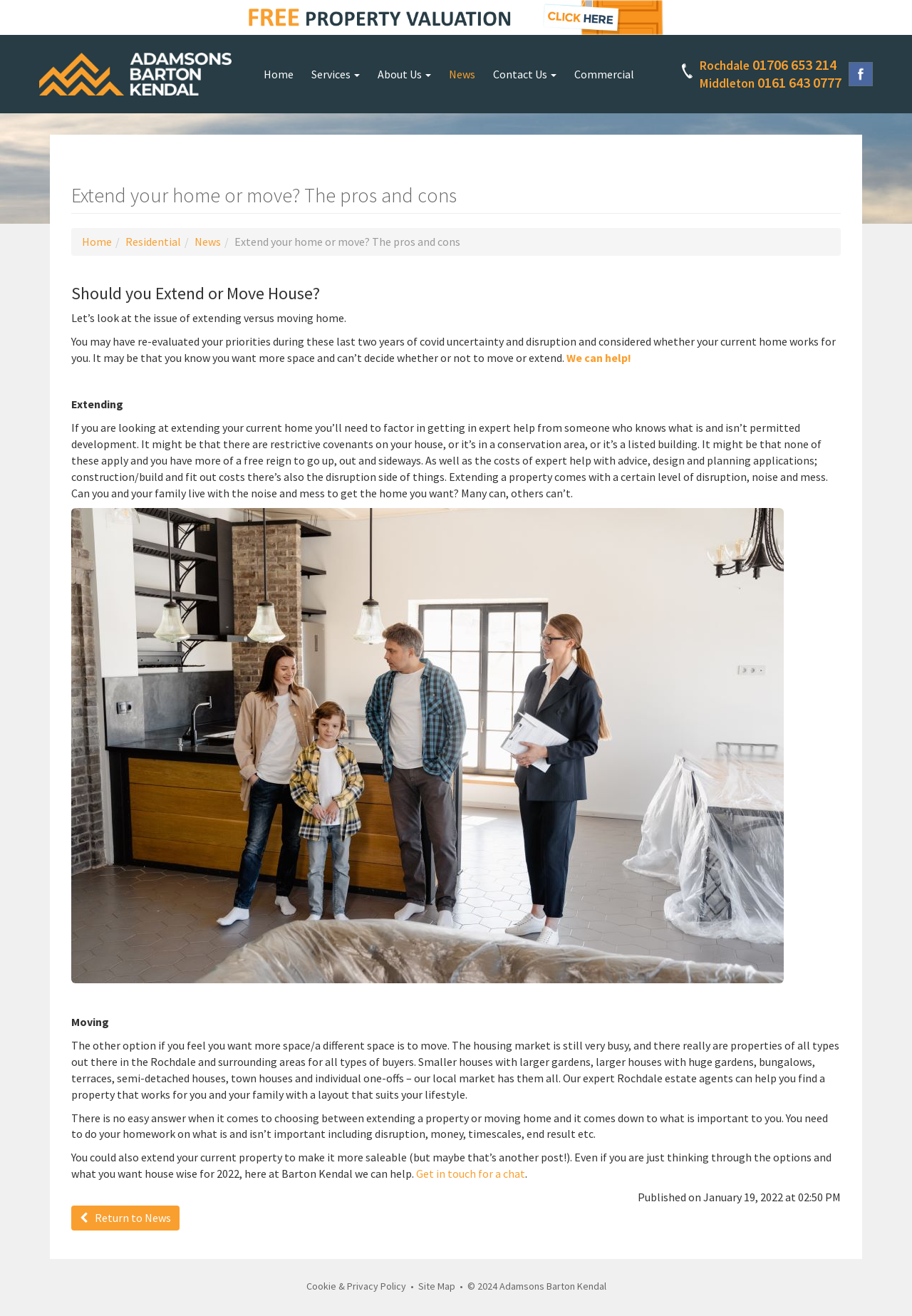Locate the bounding box for the described UI element: "Site Map". Ensure the coordinates are four float numbers between 0 and 1, formatted as [left, top, right, bottom].

[0.458, 0.972, 0.499, 0.982]